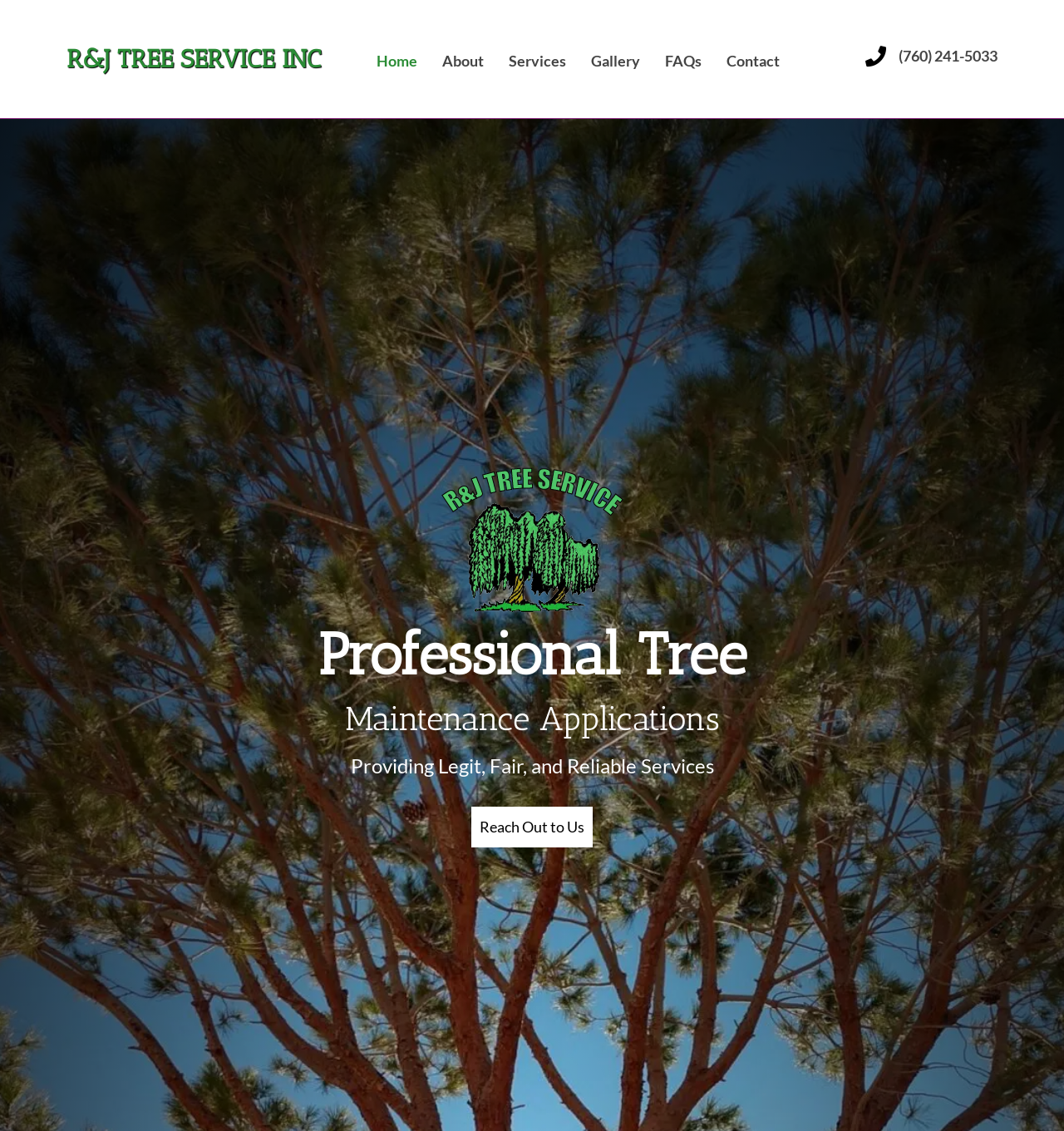Identify the bounding box of the UI element that matches this description: "Reach Out to Us".

[0.443, 0.714, 0.557, 0.749]